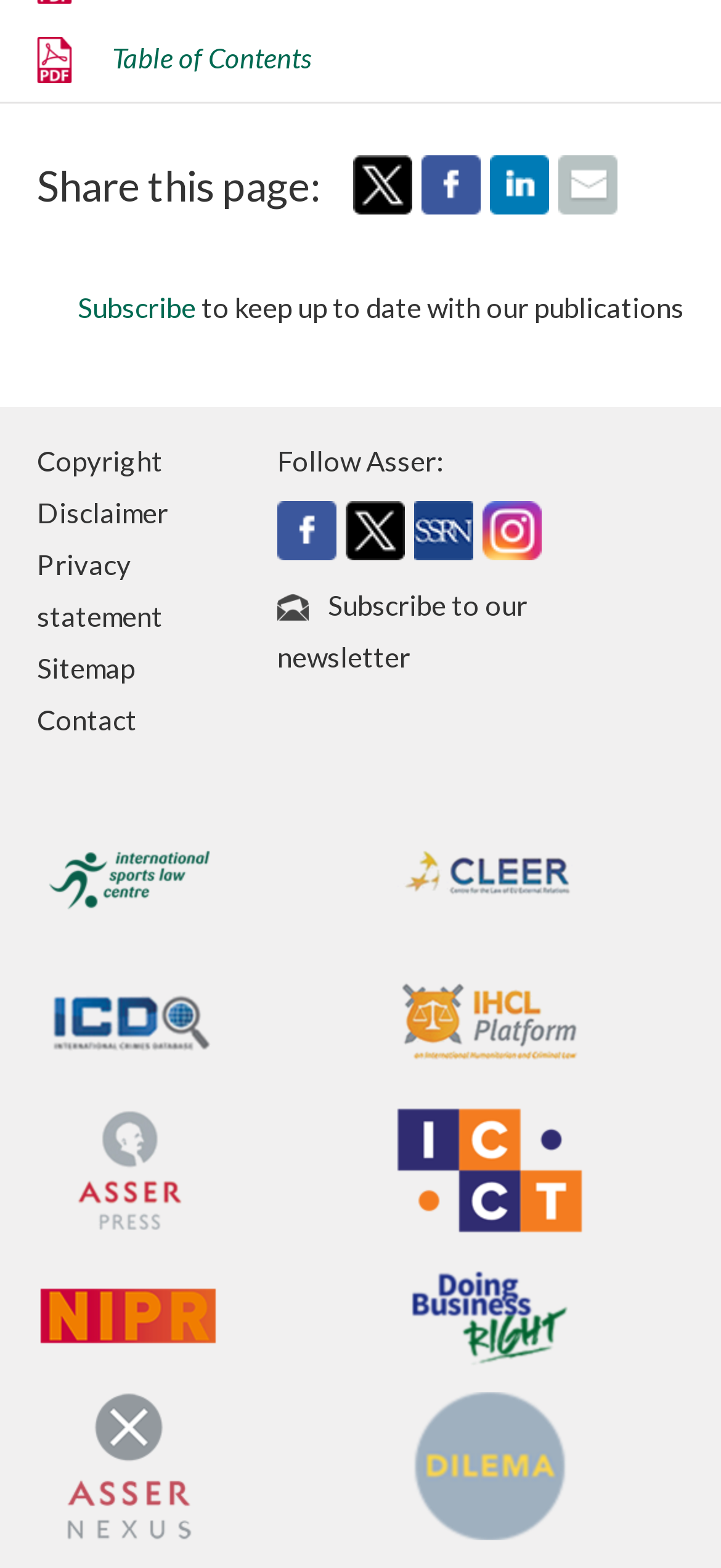How many links have images?
Please provide a comprehensive answer to the question based on the webpage screenshot.

I counted the number of links with images by looking at the links with image descriptions. There are 18 links with images in total.